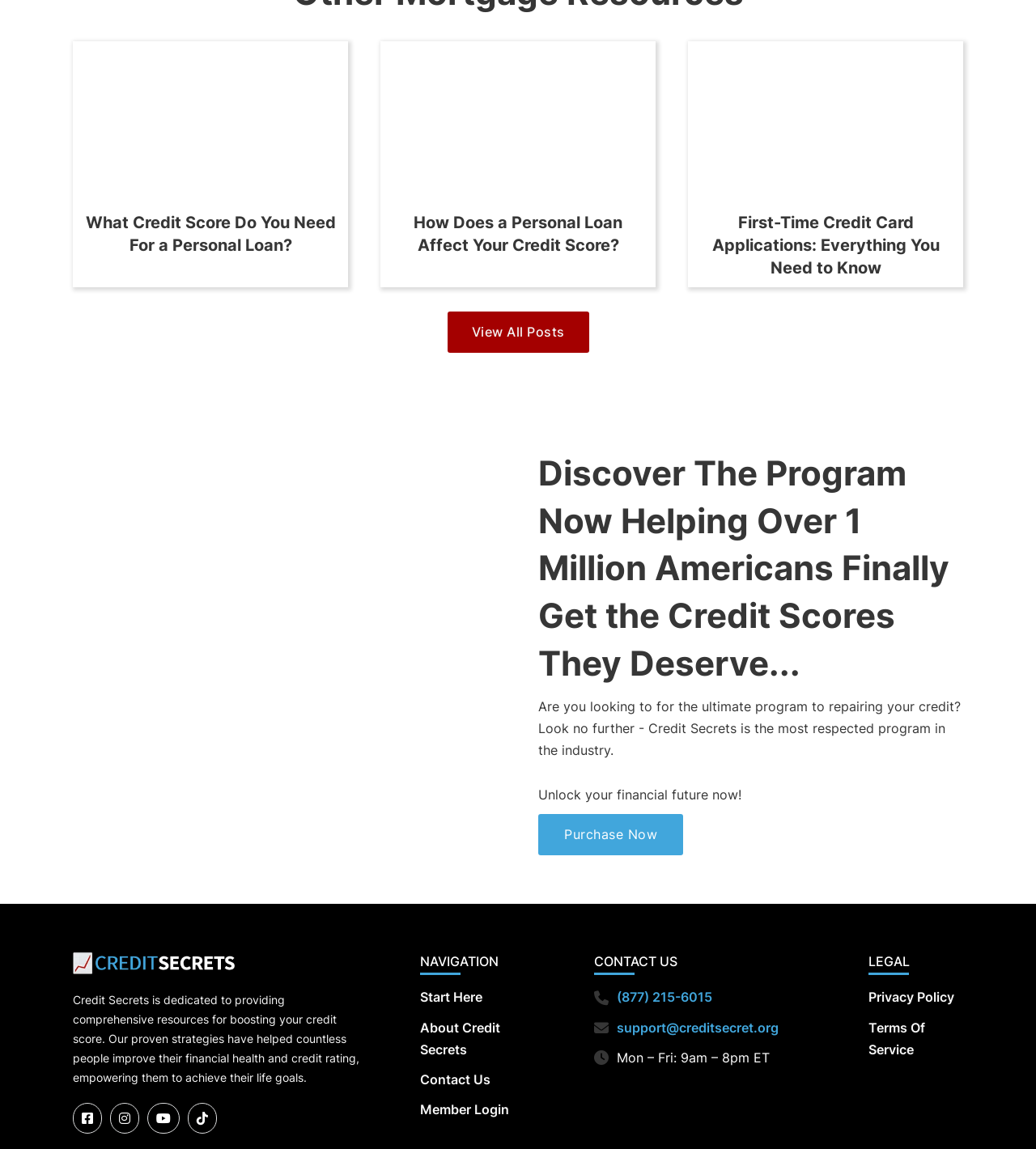Determine the bounding box coordinates of the section to be clicked to follow the instruction: "View all posts". The coordinates should be given as four float numbers between 0 and 1, formatted as [left, top, right, bottom].

[0.432, 0.271, 0.568, 0.307]